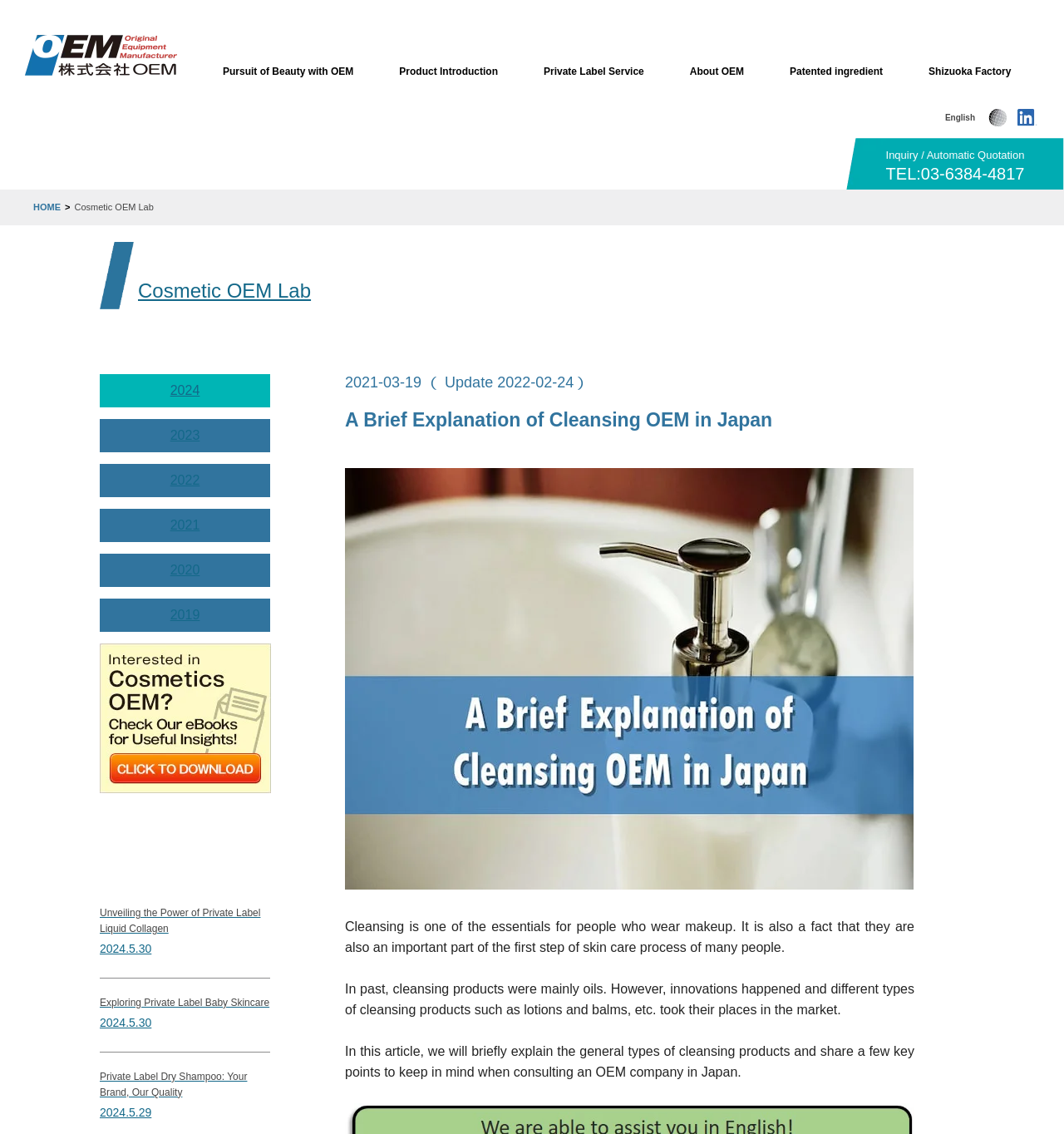What is the purpose of the link 'Inquiry / Automatic Quotation TEL:03-6384-4817'? Refer to the image and provide a one-word or short phrase answer.

To inquire or get a quote